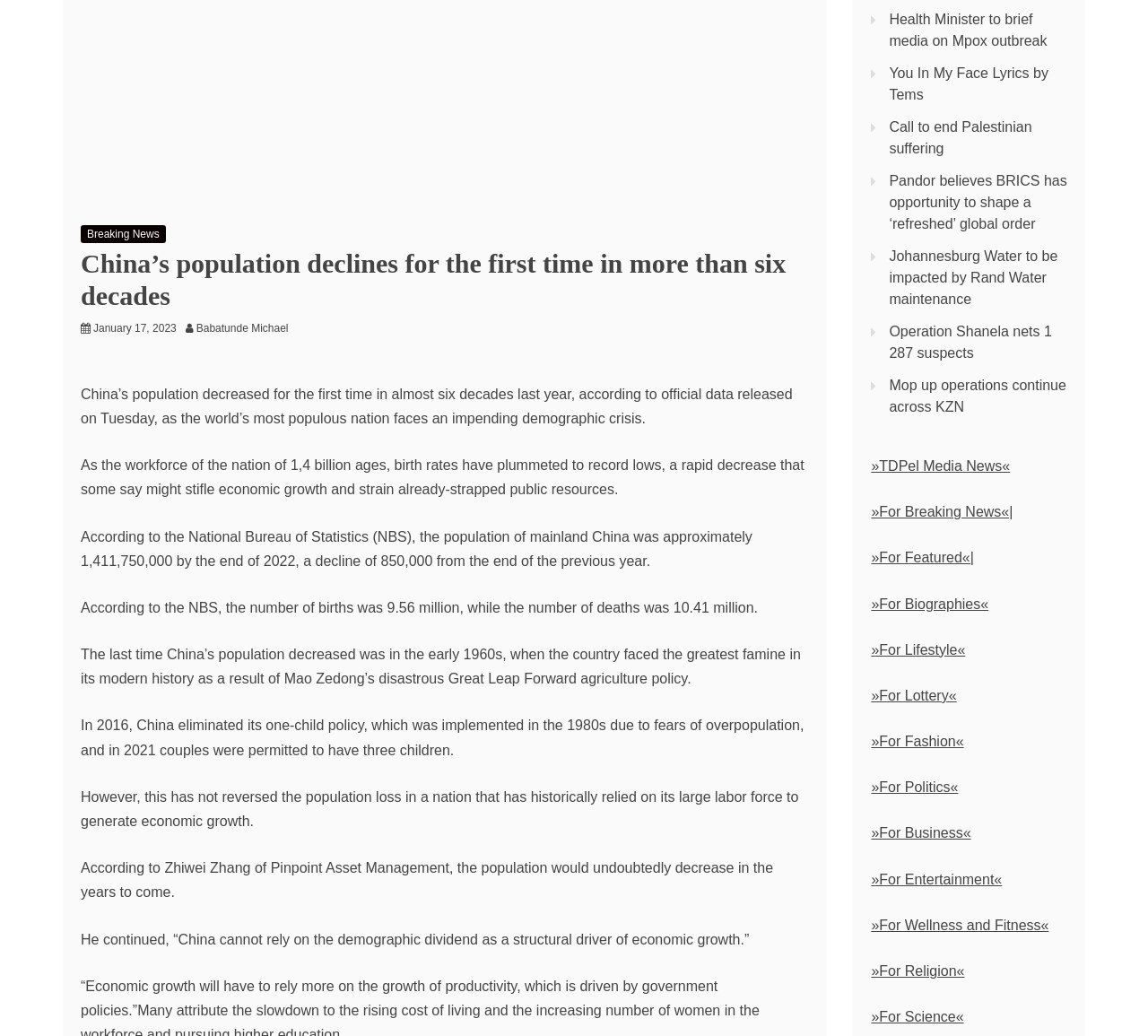Identify the bounding box for the given UI element using the description provided. Coordinates should be in the format (top-left x, top-left y, bottom-right x, bottom-right y) and must be between 0 and 1. Here is the description: »For Fashion«

[0.759, 0.708, 0.84, 0.723]